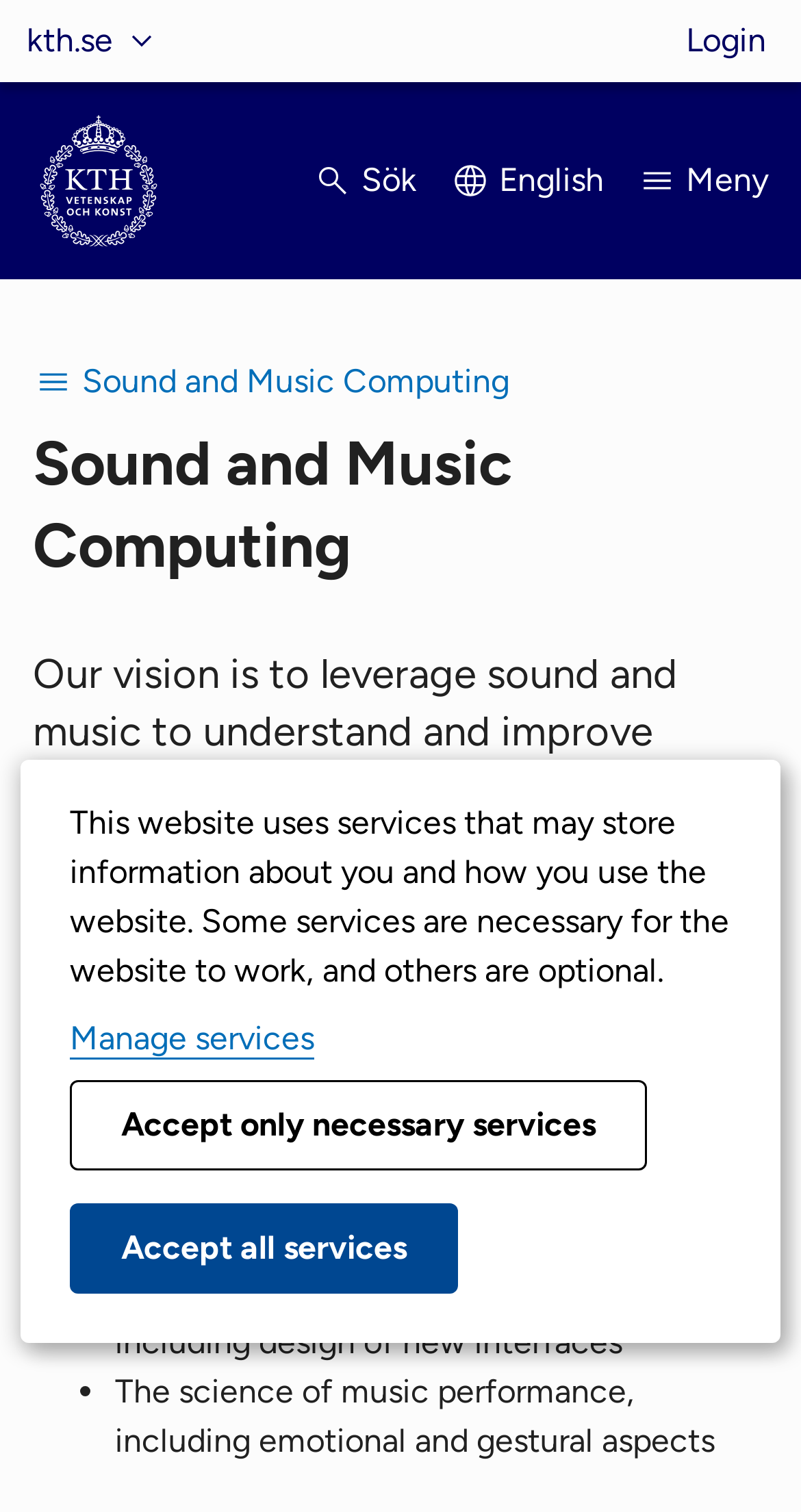Please indicate the bounding box coordinates of the element's region to be clicked to achieve the instruction: "Click on the 'How to Set the Default Database for SQL Server Users' link". Provide the coordinates as four float numbers between 0 and 1, i.e., [left, top, right, bottom].

None